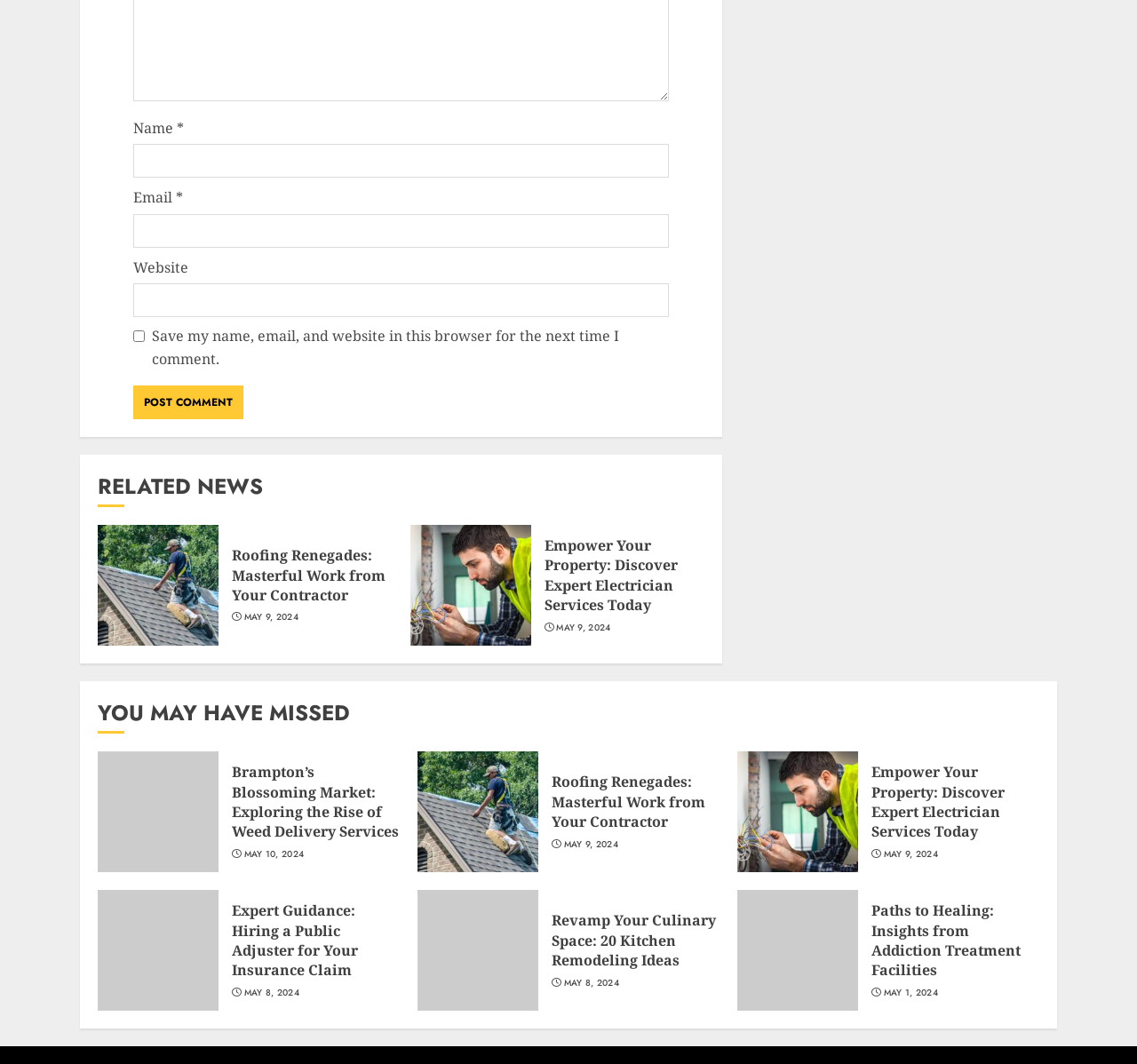Determine the bounding box coordinates for the area that needs to be clicked to fulfill this task: "Click the Post Comment button". The coordinates must be given as four float numbers between 0 and 1, i.e., [left, top, right, bottom].

[0.117, 0.362, 0.214, 0.394]